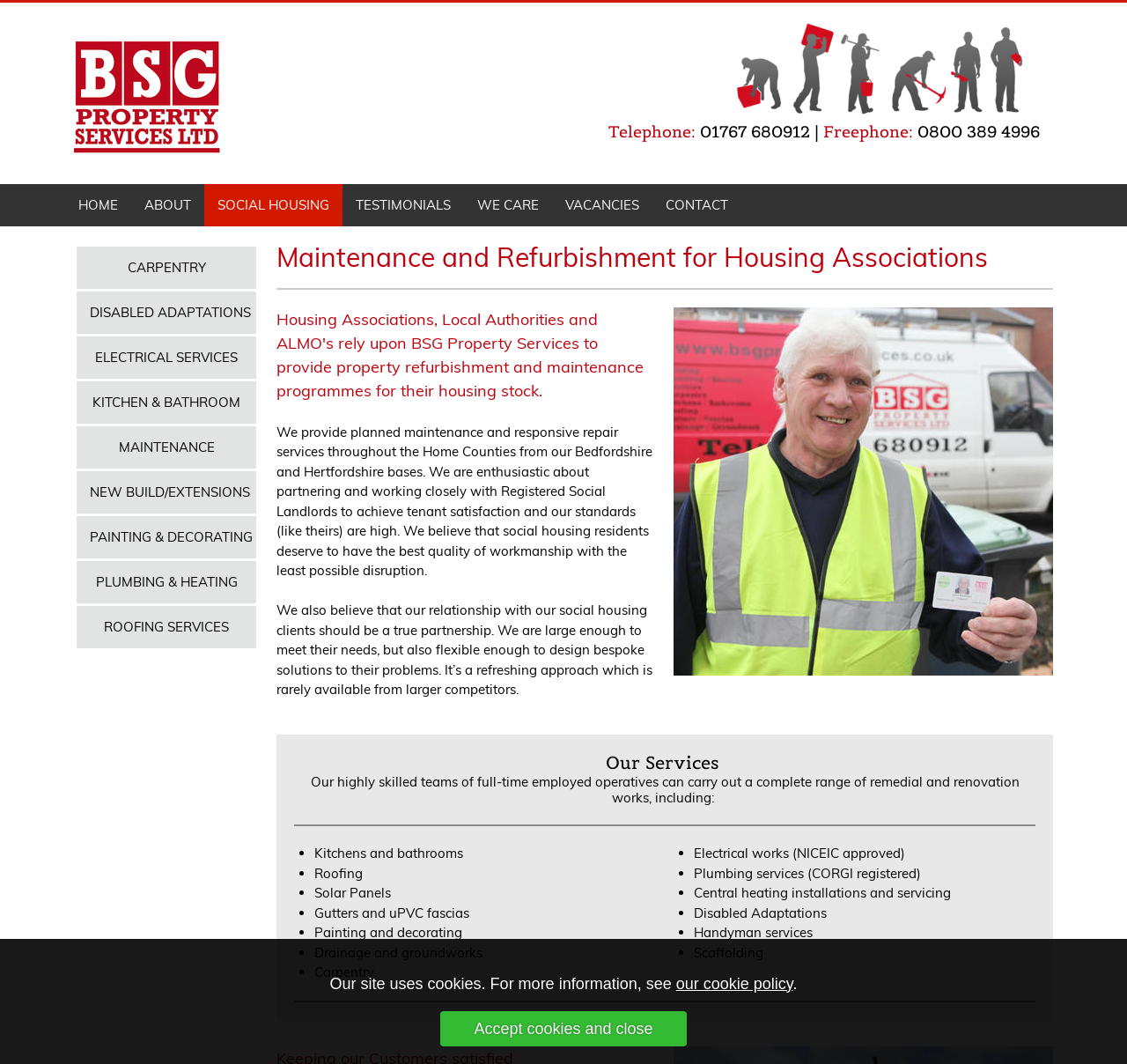What is the phone number for freephone?
Kindly offer a detailed explanation using the data available in the image.

I found the phone number for freephone by looking at the StaticText element with the text 'Freephone:' and the adjacent StaticText element with the text '0800 389 4996'.